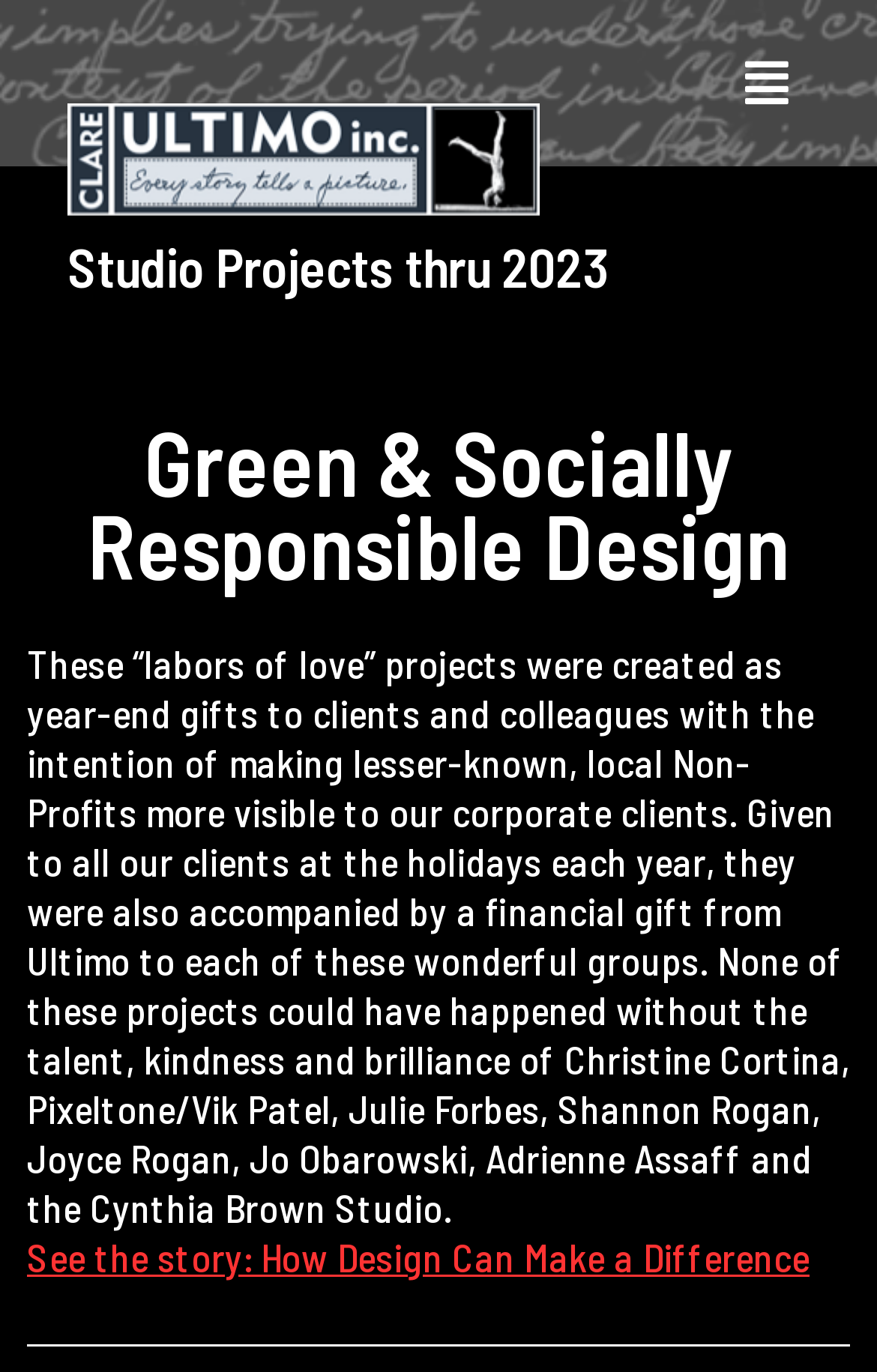Refer to the image and provide a thorough answer to this question:
What is the purpose of the studio projects?

According to the StaticText element, the studio projects were created as year-end gifts to clients and colleagues with the intention of making lesser-known, local Non-Profits more visible to corporate clients.